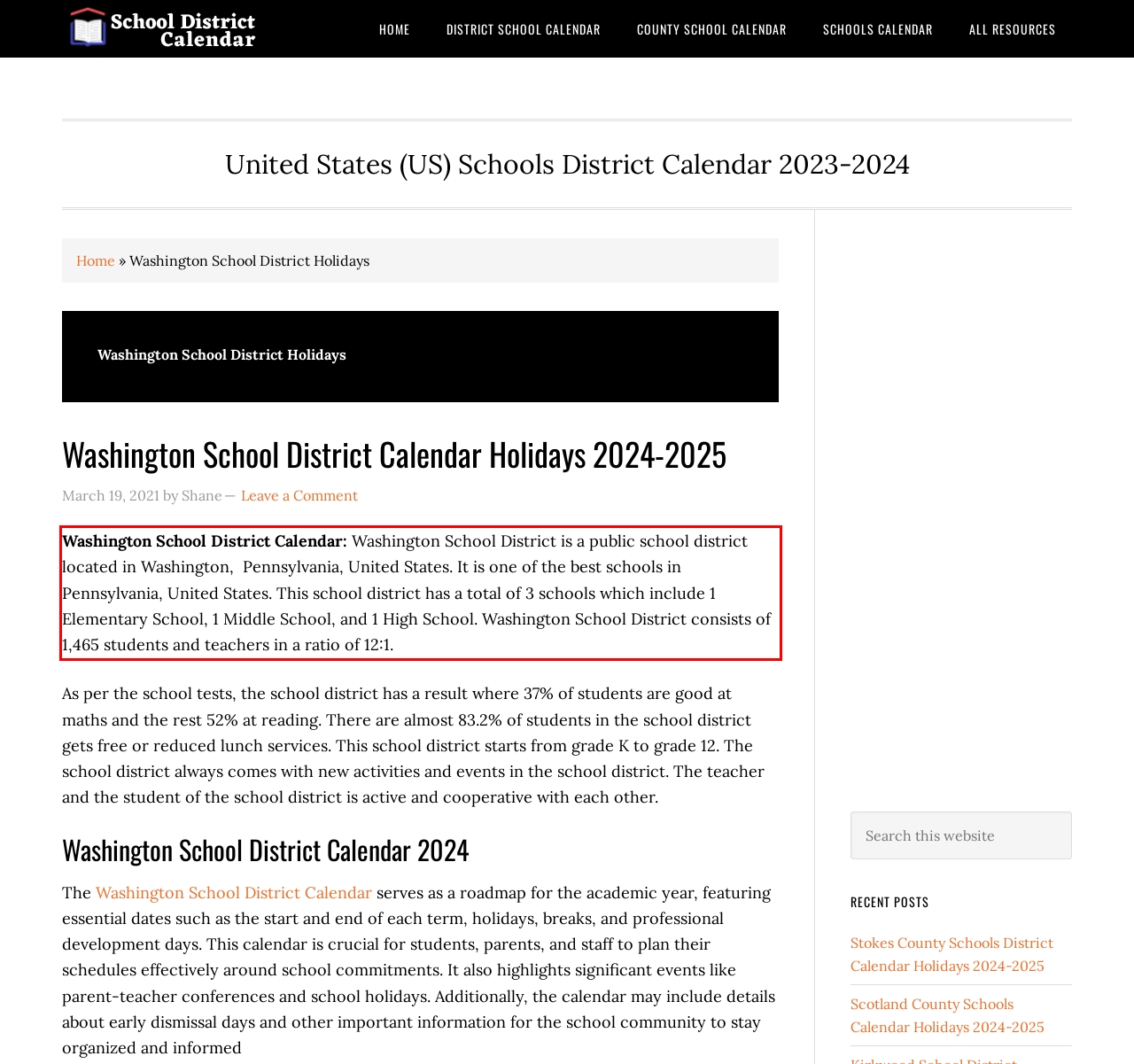With the given screenshot of a webpage, locate the red rectangle bounding box and extract the text content using OCR.

Washington School District Calendar: Washington School District is a public school district located in Washington, Pennsylvania, United States. It is one of the best schools in Pennsylvania, United States. This school district has a total of 3 schools which include 1 Elementary School, 1 Middle School, and 1 High School. Washington School District consists of 1,465 students and teachers in a ratio of 12:1.